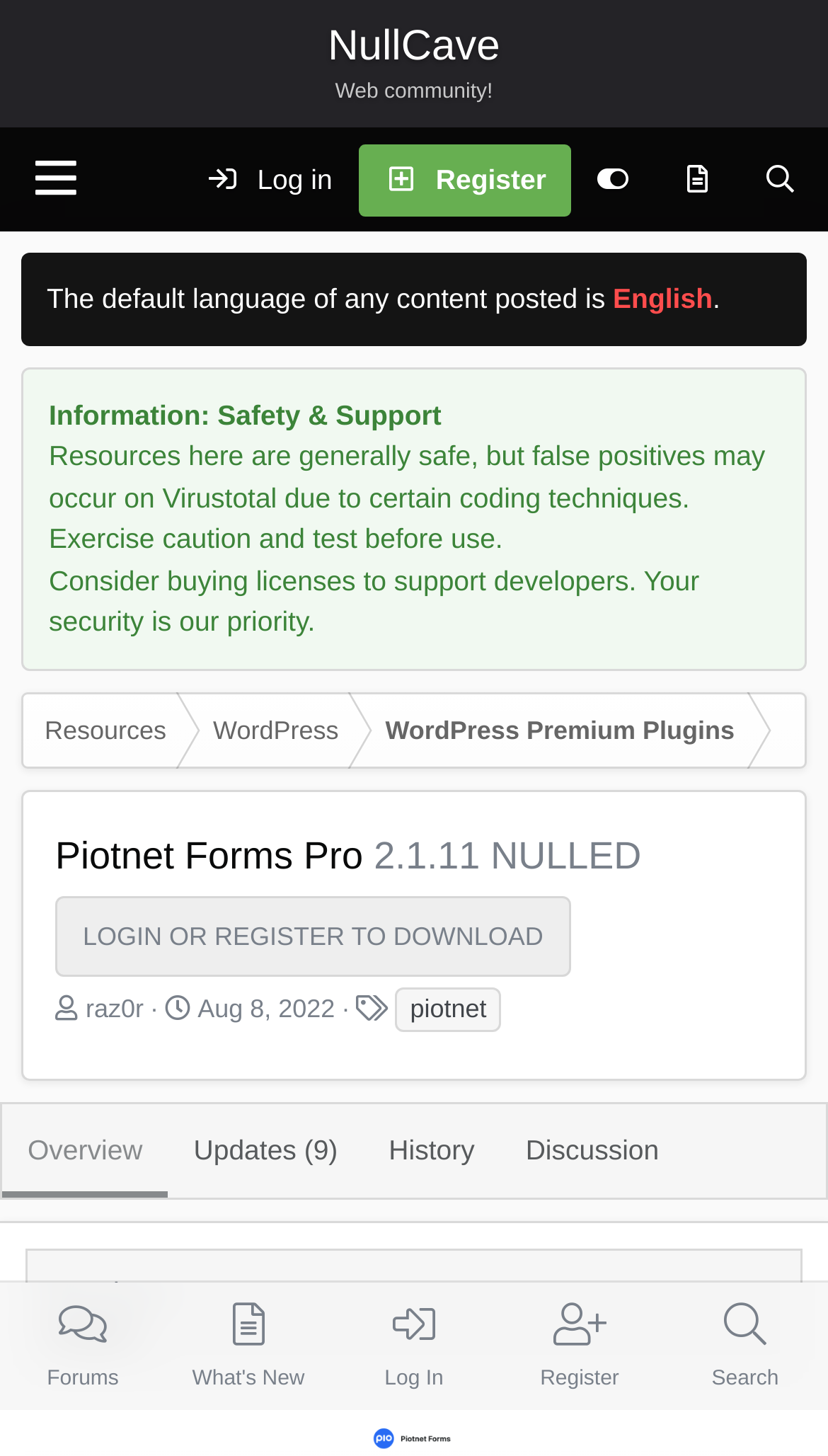Please predict the bounding box coordinates (top-left x, top-left y, bottom-right x, bottom-right y) for the UI element in the screenshot that fits the description: Log in

[0.217, 0.094, 0.432, 0.152]